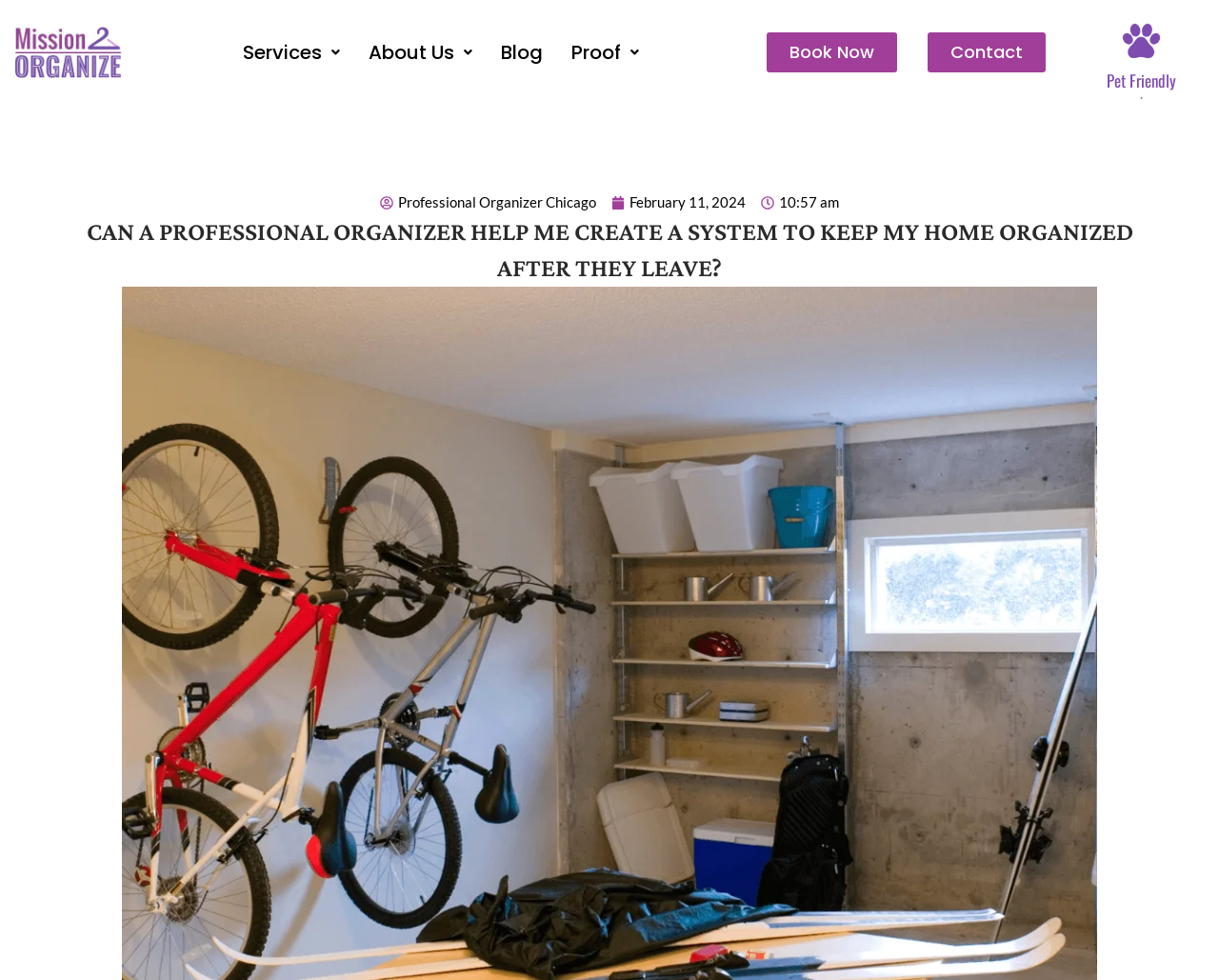Please identify the bounding box coordinates of the element on the webpage that should be clicked to follow this instruction: "Click the Mission2Organize logo". The bounding box coordinates should be given as four float numbers between 0 and 1, formatted as [left, top, right, bottom].

[0.012, 0.028, 0.1, 0.08]